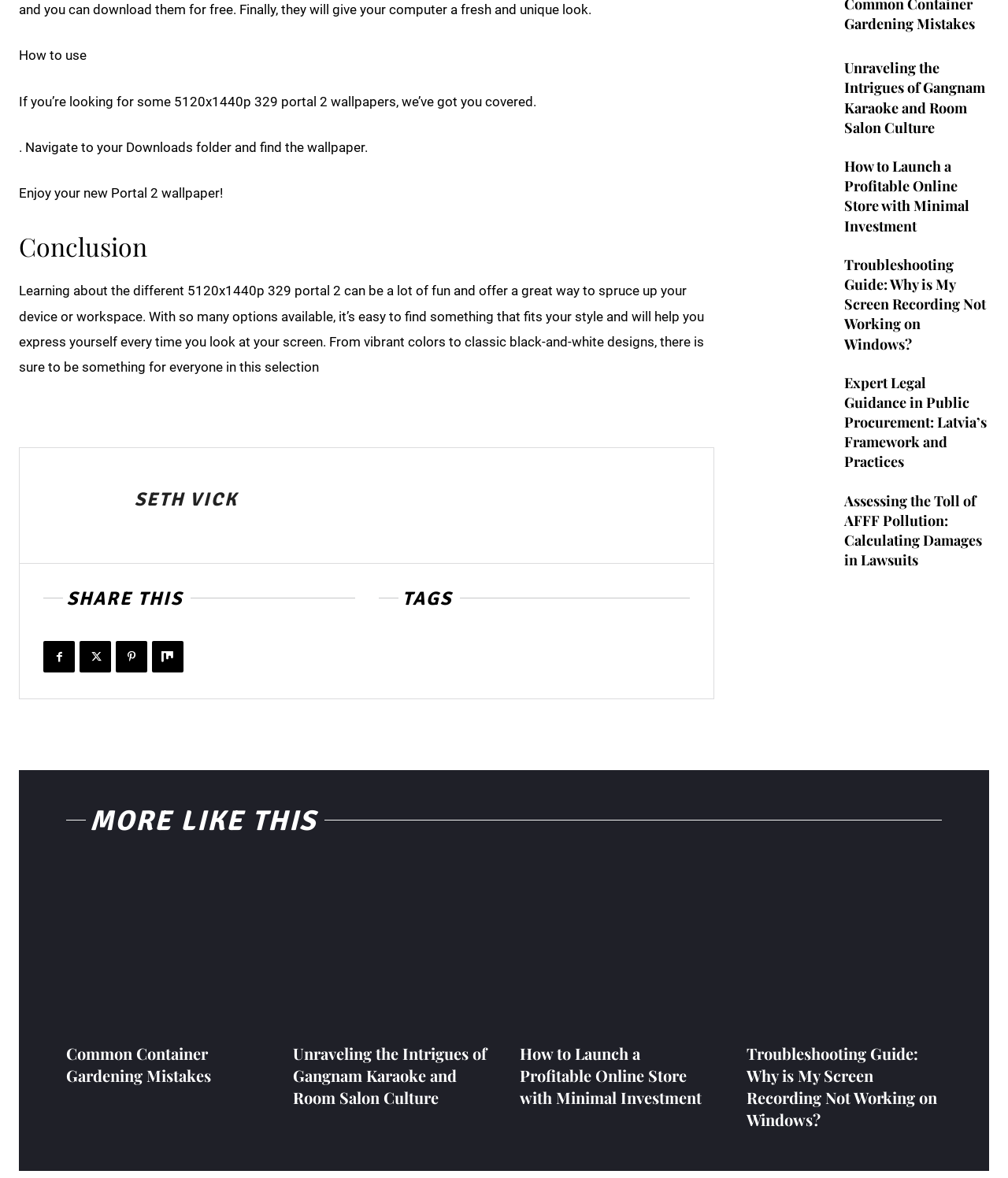What is the author's name?
Using the image, respond with a single word or phrase.

Seth Vick